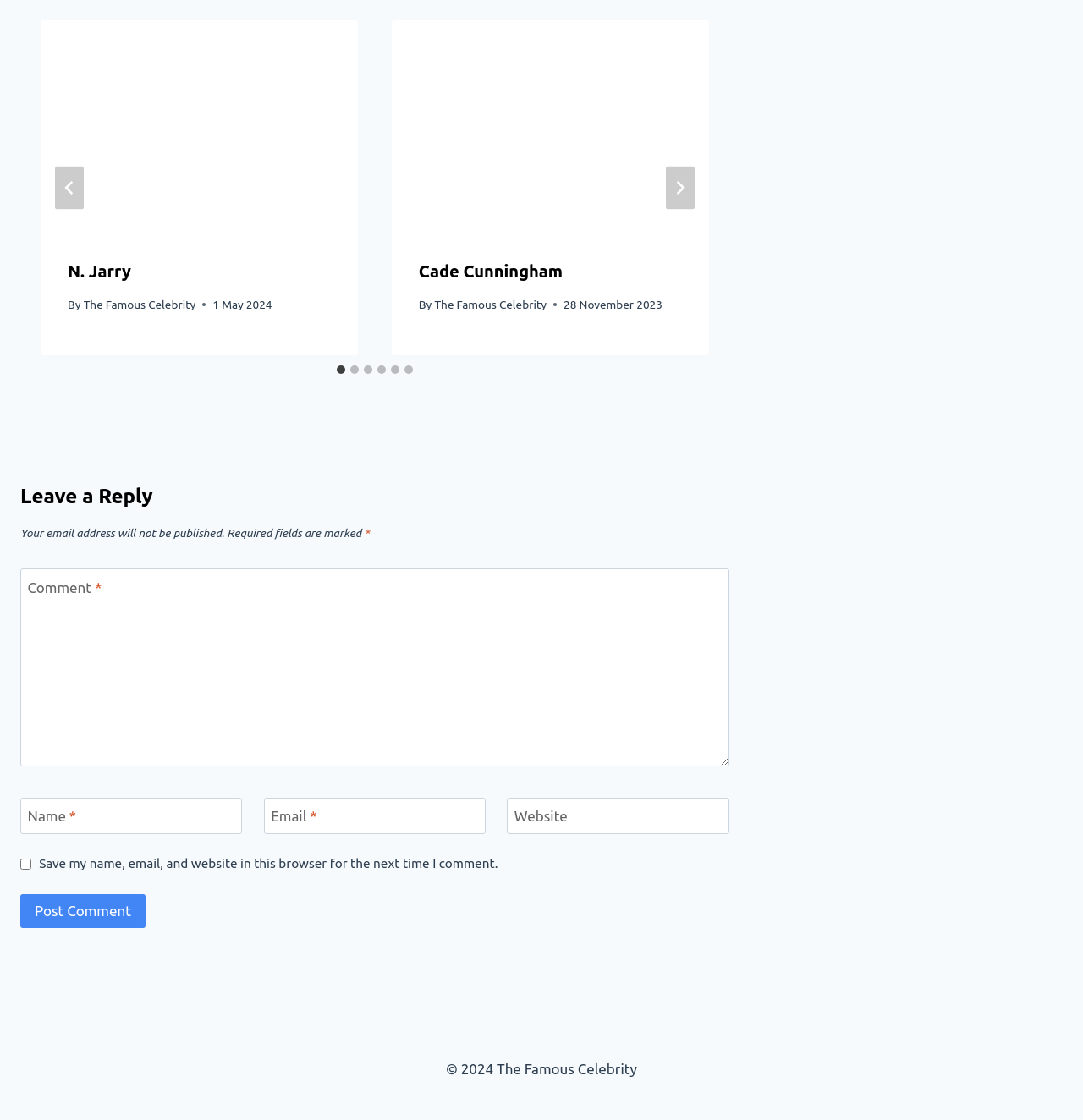Please locate the bounding box coordinates for the element that should be clicked to achieve the following instruction: "Go to last slide". Ensure the coordinates are given as four float numbers between 0 and 1, i.e., [left, top, right, bottom].

[0.051, 0.149, 0.077, 0.187]